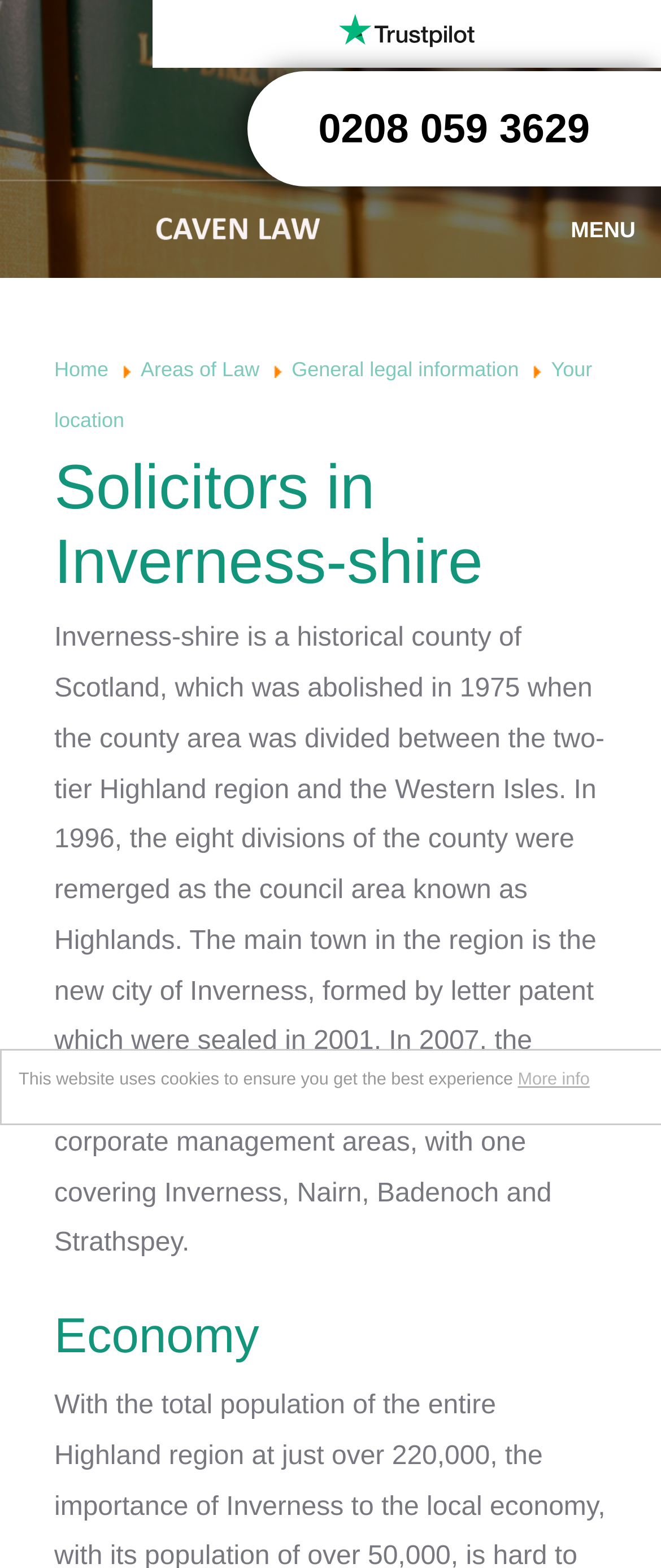Identify the coordinates of the bounding box for the element that must be clicked to accomplish the instruction: "click the first link".

None